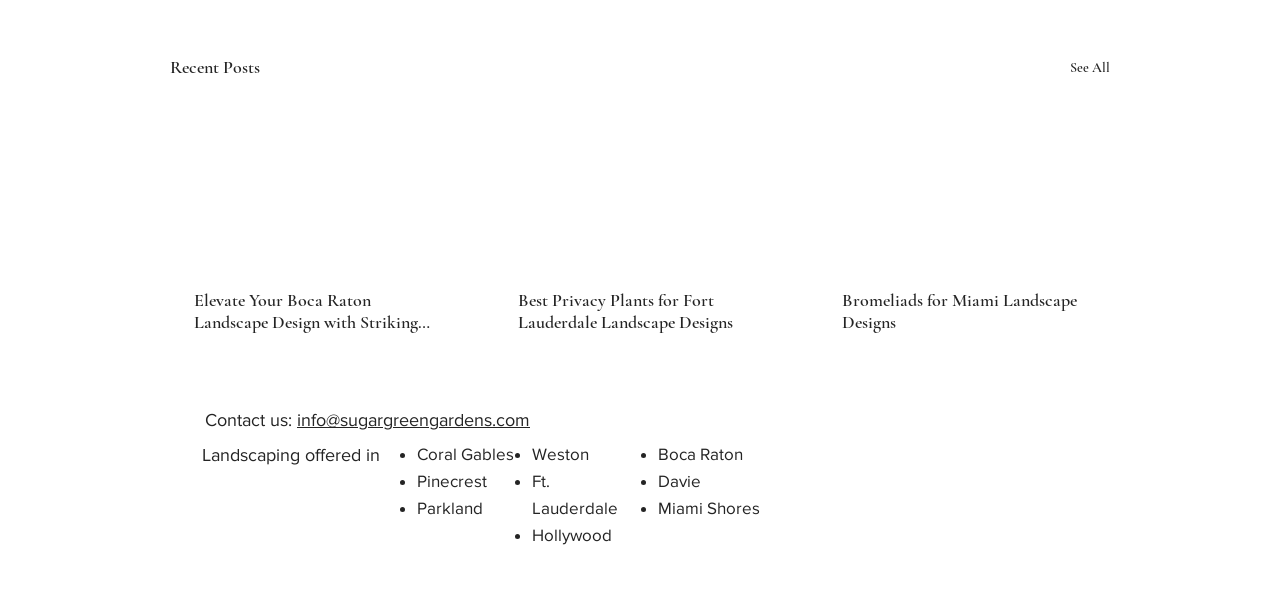Could you provide the bounding box coordinates for the portion of the screen to click to complete this instruction: "View landscaping services in 'Boca Raton'"?

[0.514, 0.742, 0.58, 0.774]